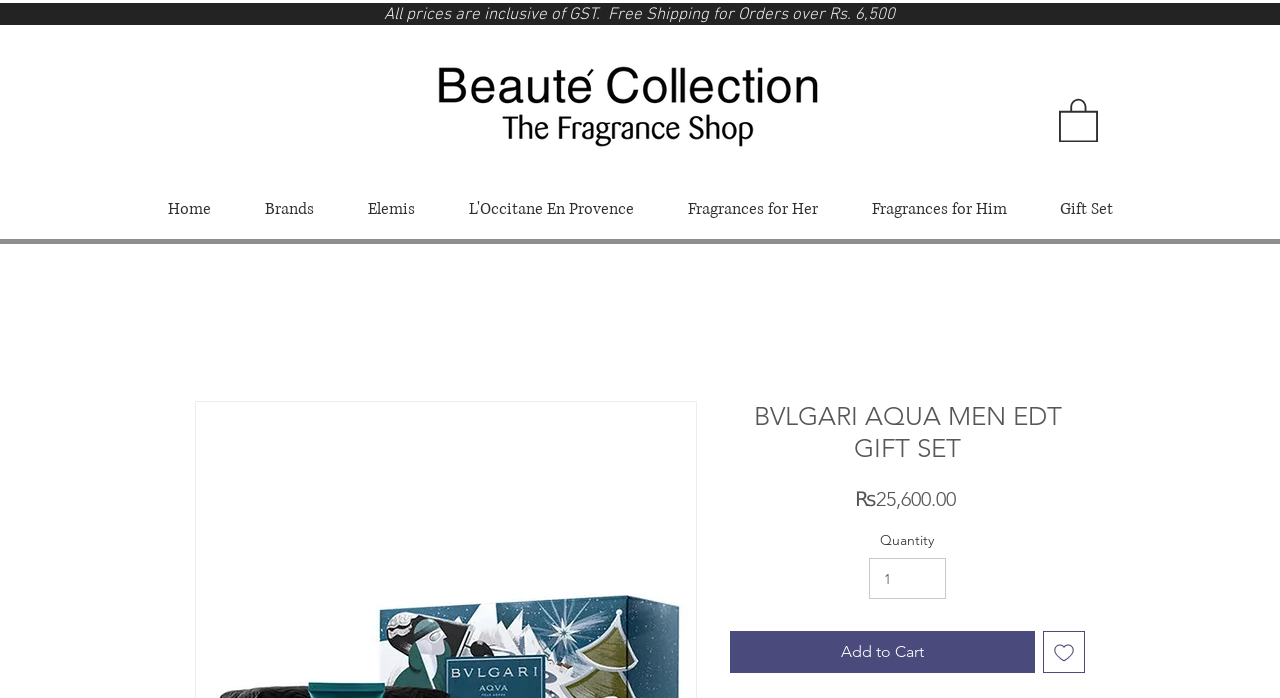Locate the bounding box coordinates of the clickable area needed to fulfill the instruction: "Click the 'Add to Wishlist' button".

[0.815, 0.904, 0.848, 0.964]